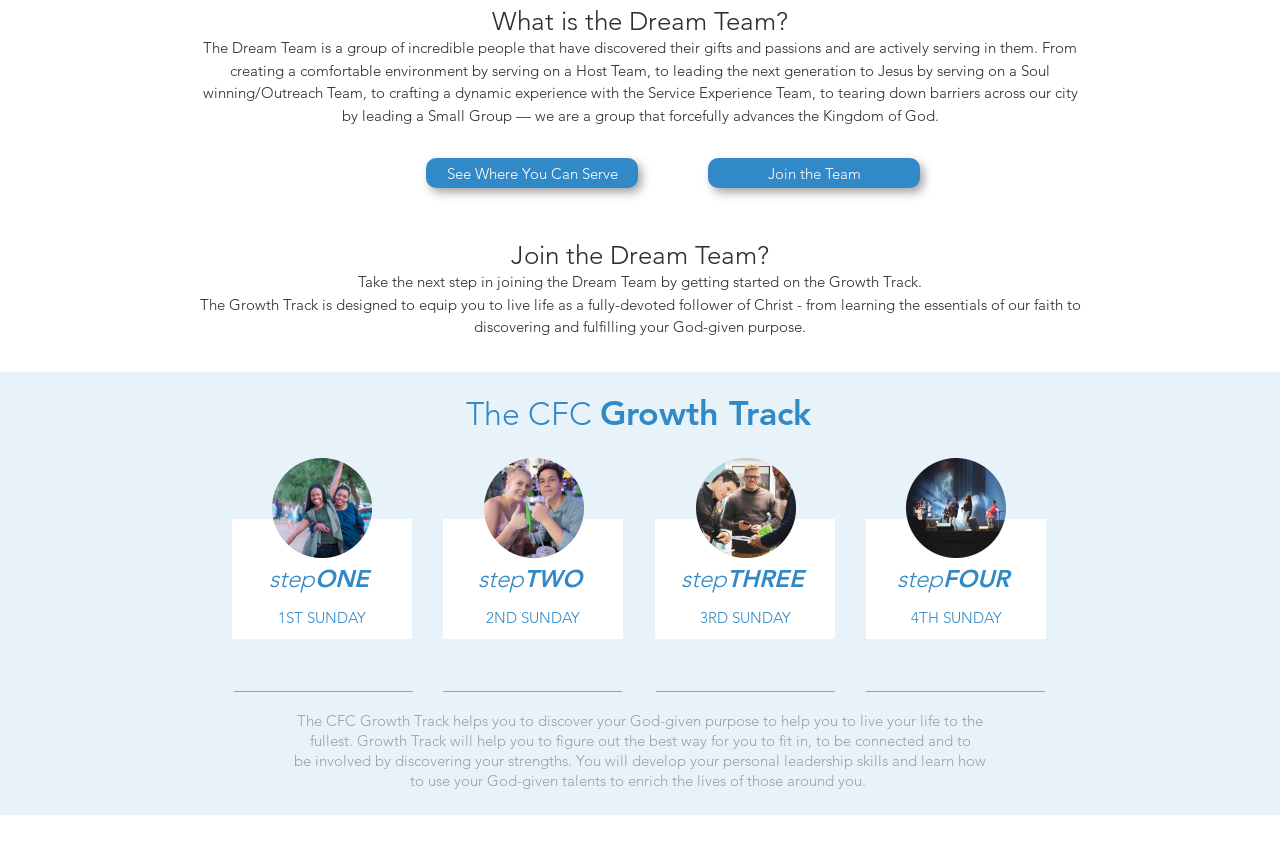Provide the bounding box coordinates of the HTML element described by the text: "parent_node: stepTWO".

[0.346, 0.52, 0.486, 0.702]